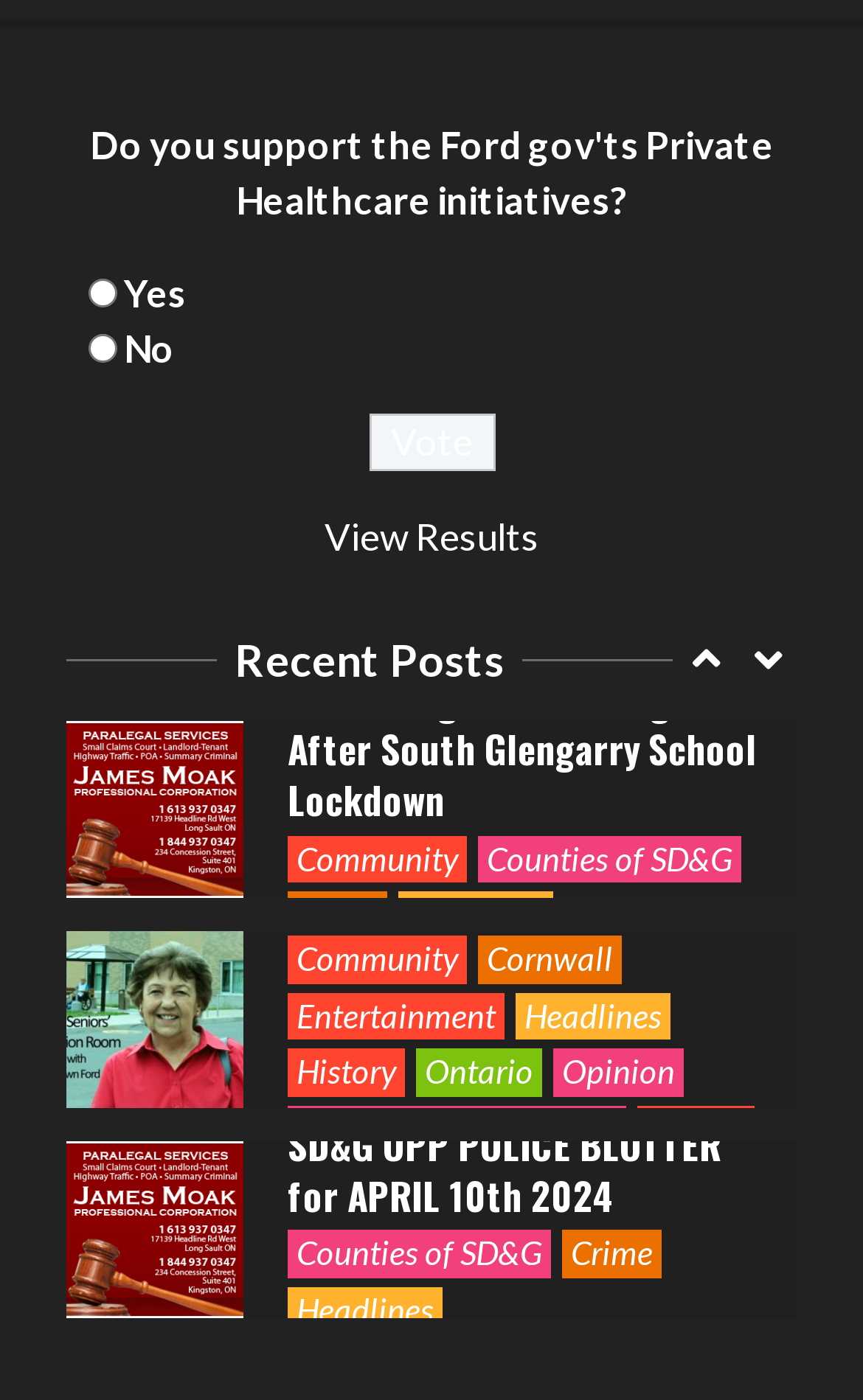Please determine the bounding box coordinates of the element's region to click for the following instruction: "Vote".

[0.427, 0.295, 0.573, 0.336]